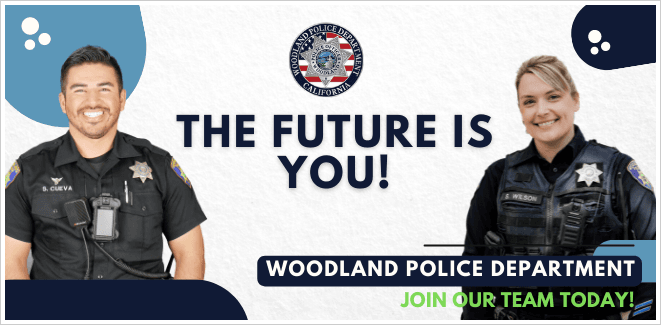Depict the image with a detailed narrative.

The image features a vibrant recruitment banner for the Woodland Police Department, showcasing two uniformed officers smiling warmly. The text boldly states, "THE FUTURE IS YOU!" emphasizing the invitation for potential candidates to consider joining the force. At the bottom, the statement "WOODLAND POLICE DEPARTMENT" is prominently displayed, along with a motivational call to action: "JOIN OUR TEAM TODAY!" The banner is designed with engaging graphics, including the departmental seal at the center, which underscores the professionalism and community spirit of the police department. This visual serves to inspire and attract quality candidates to a rewarding career in law enforcement.